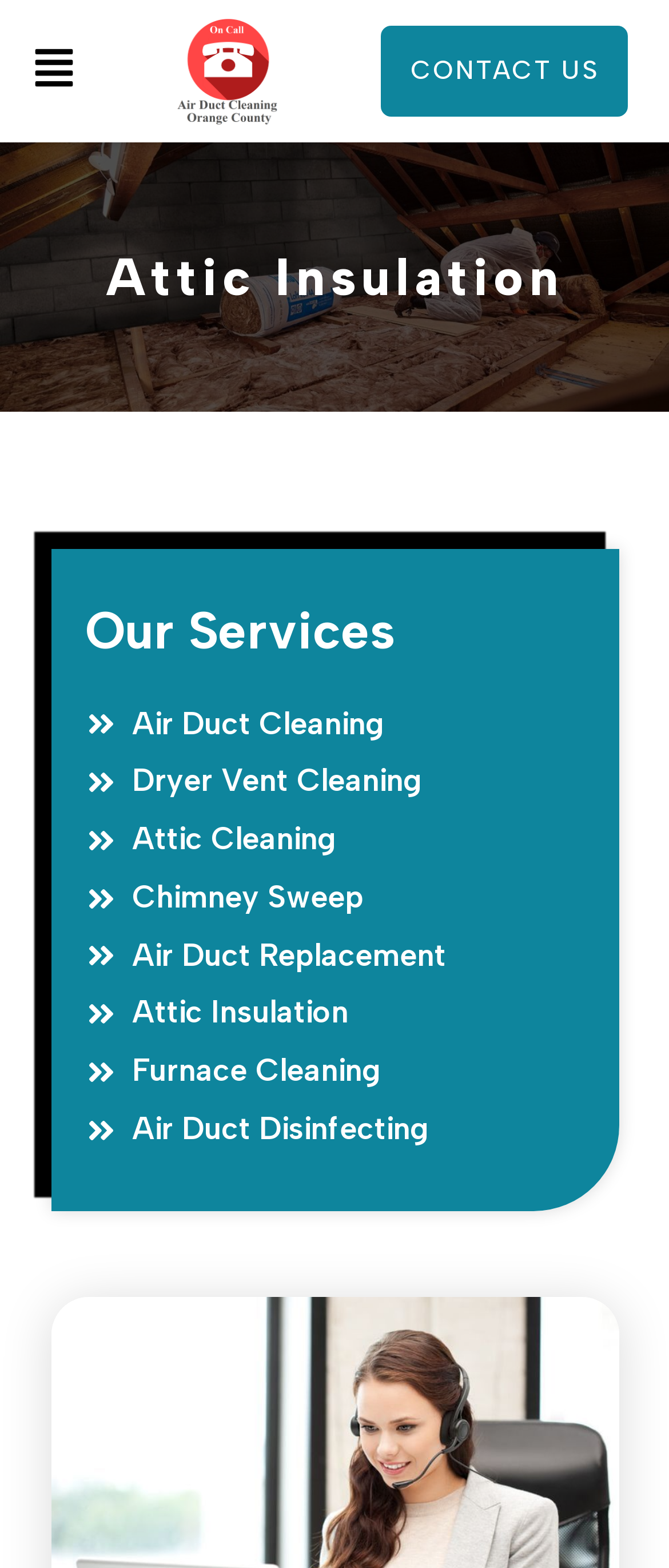Using the given element description, provide the bounding box coordinates (top-left x, top-left y, bottom-right x, bottom-right y) for the corresponding UI element in the screenshot: Dryer Vent Cleaning

[0.127, 0.481, 0.873, 0.518]